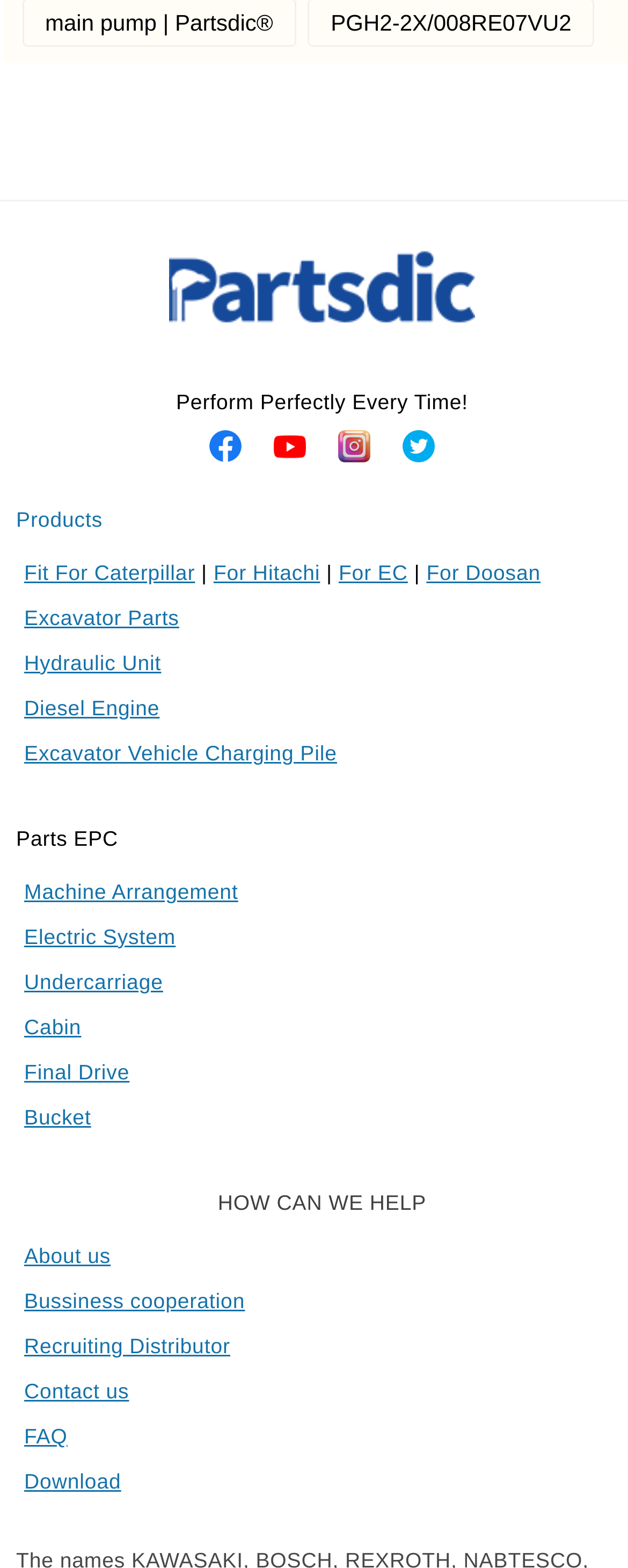Bounding box coordinates are to be given in the format (top-left x, top-left y, bottom-right x, bottom-right y). All values must be floating point numbers between 0 and 1. Provide the bounding box coordinate for the UI element described as: Cabin

[0.038, 0.647, 0.129, 0.663]